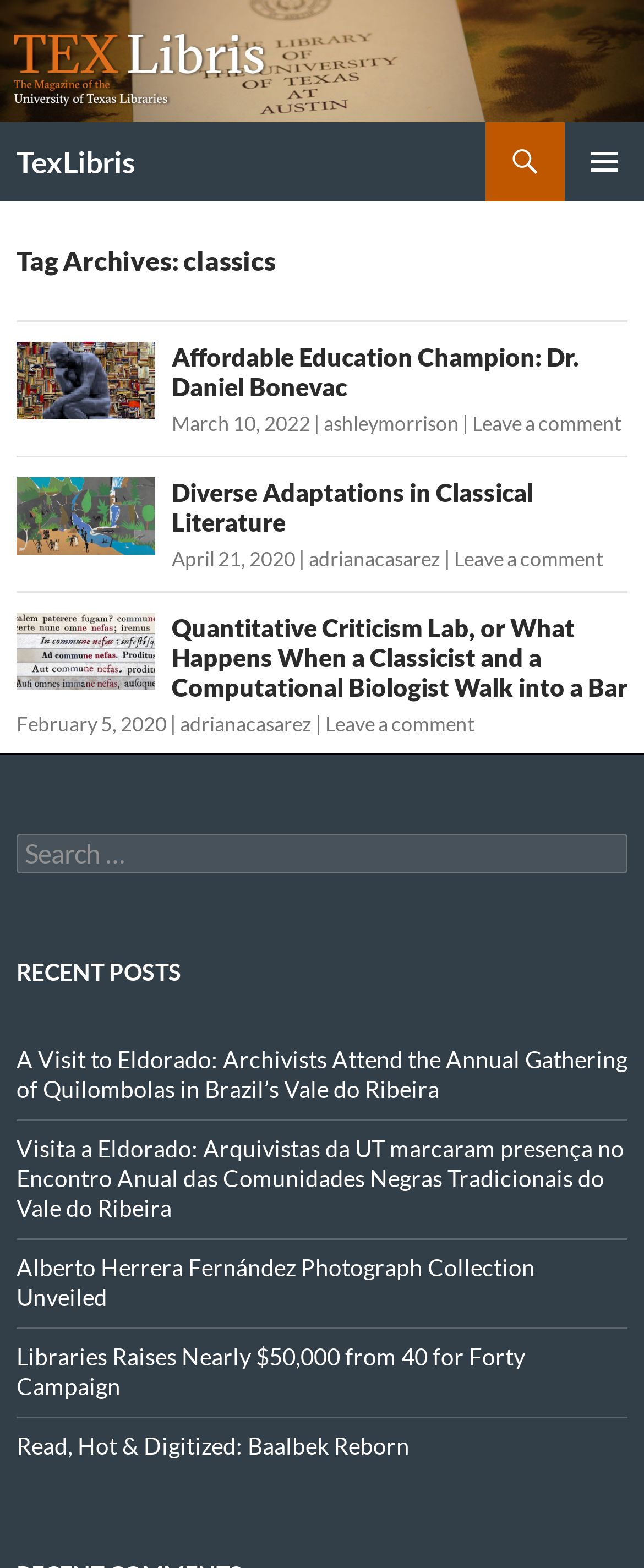Find the bounding box coordinates for the area you need to click to carry out the instruction: "Leave a comment on the article about Diverse Adaptations in Classical Literature". The coordinates should be four float numbers between 0 and 1, indicated as [left, top, right, bottom].

[0.705, 0.349, 0.936, 0.365]